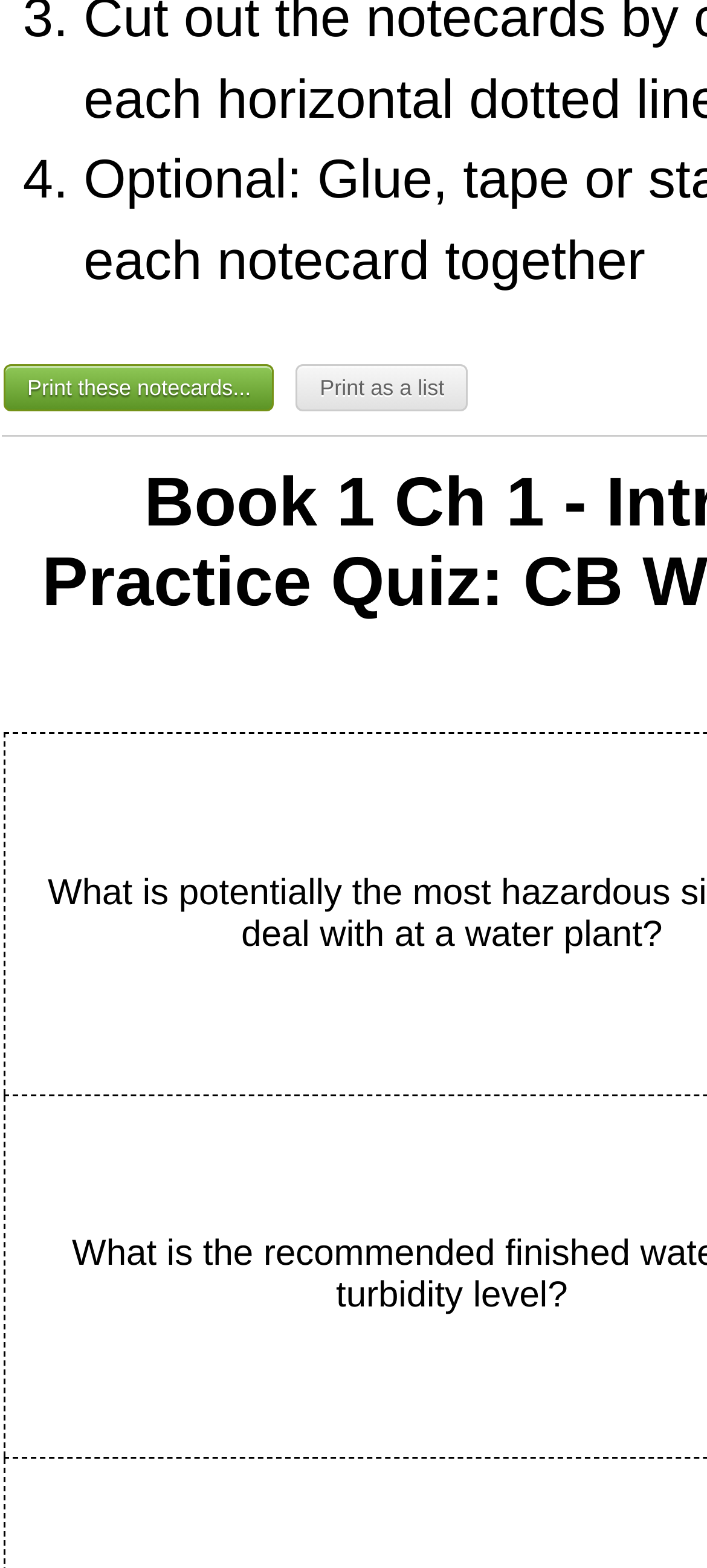Provide the bounding box coordinates of the HTML element described by the text: "Print as a list". The coordinates should be in the format [left, top, right, bottom] with values between 0 and 1.

[0.419, 0.232, 0.662, 0.263]